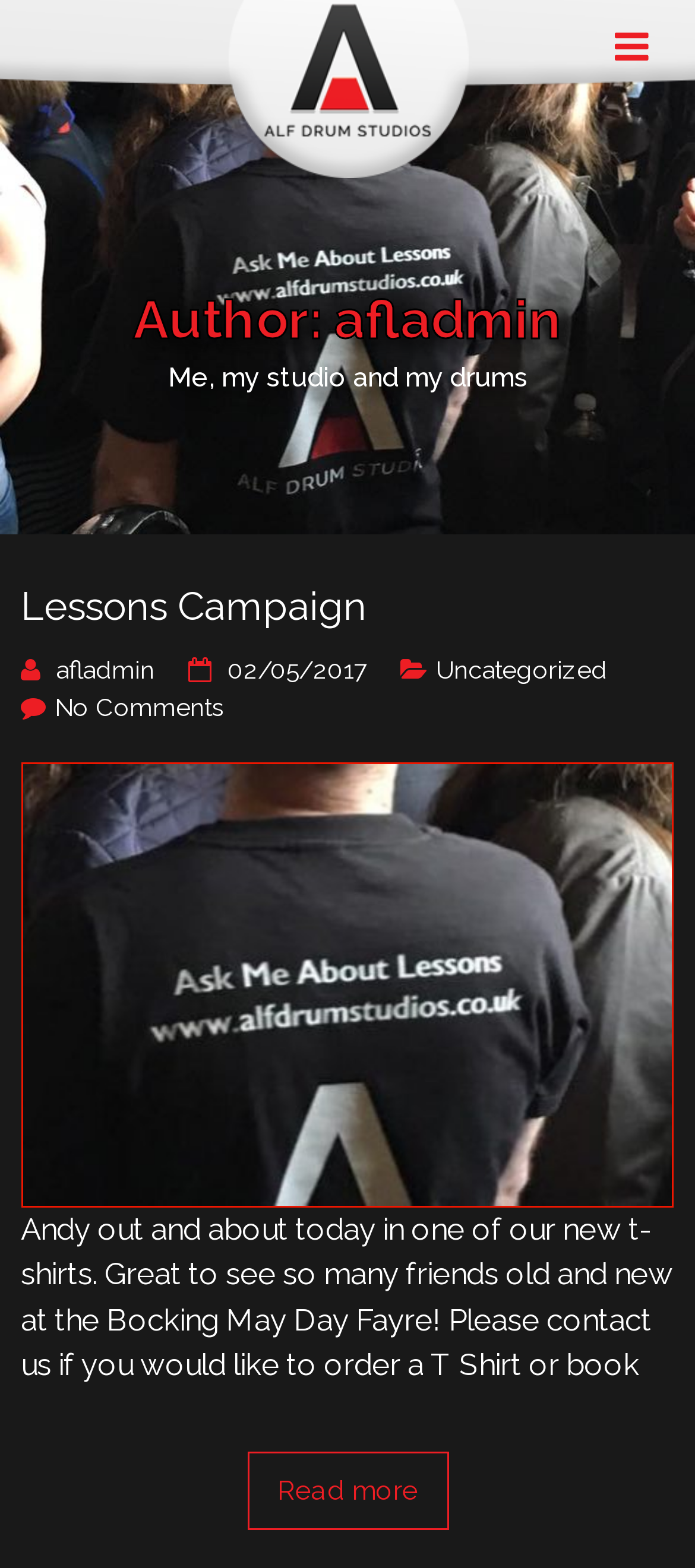Who is the author of the article?
Please look at the screenshot and answer using one word or phrase.

afladmin